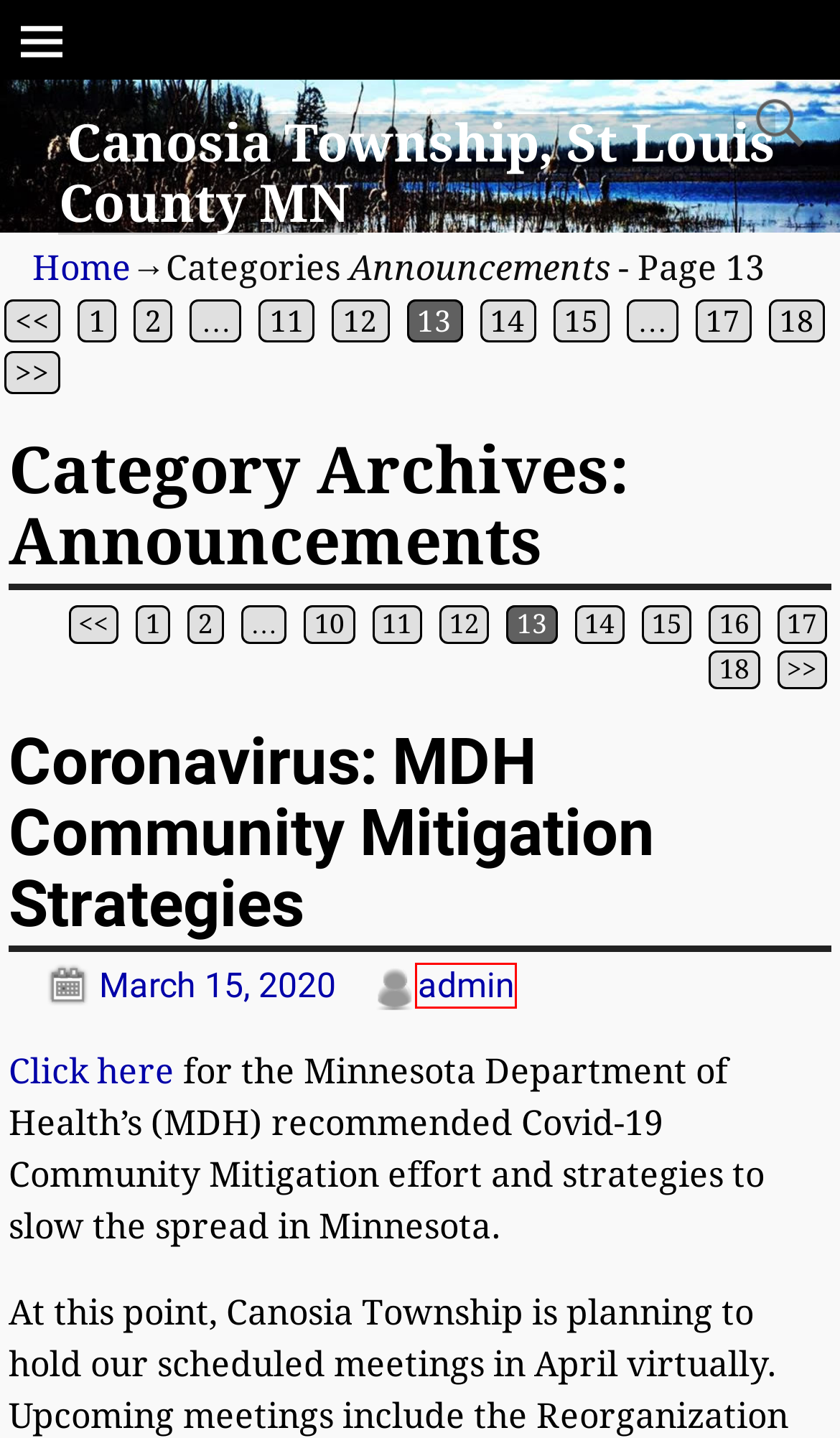Look at the given screenshot of a webpage with a red rectangle bounding box around a UI element. Pick the description that best matches the new webpage after clicking the element highlighted. The descriptions are:
A. Announcements – Page 17 – Canosia Township, St Louis County MN
B. Announcements – Page 14 – Canosia Township, St Louis County MN
C. admin – Canosia Township, St Louis County MN
D. Announcements – Page 10 – Canosia Township, St Louis County MN
E. Coronavirus: MDH Community Mitigation Strategies – Canosia Township, St Louis County MN
F. Canosia Township, St Louis County MN – Keeping our citizens informed
G. Announcements – Canosia Township, St Louis County MN
H. Announcements – Page 16 – Canosia Township, St Louis County MN

C